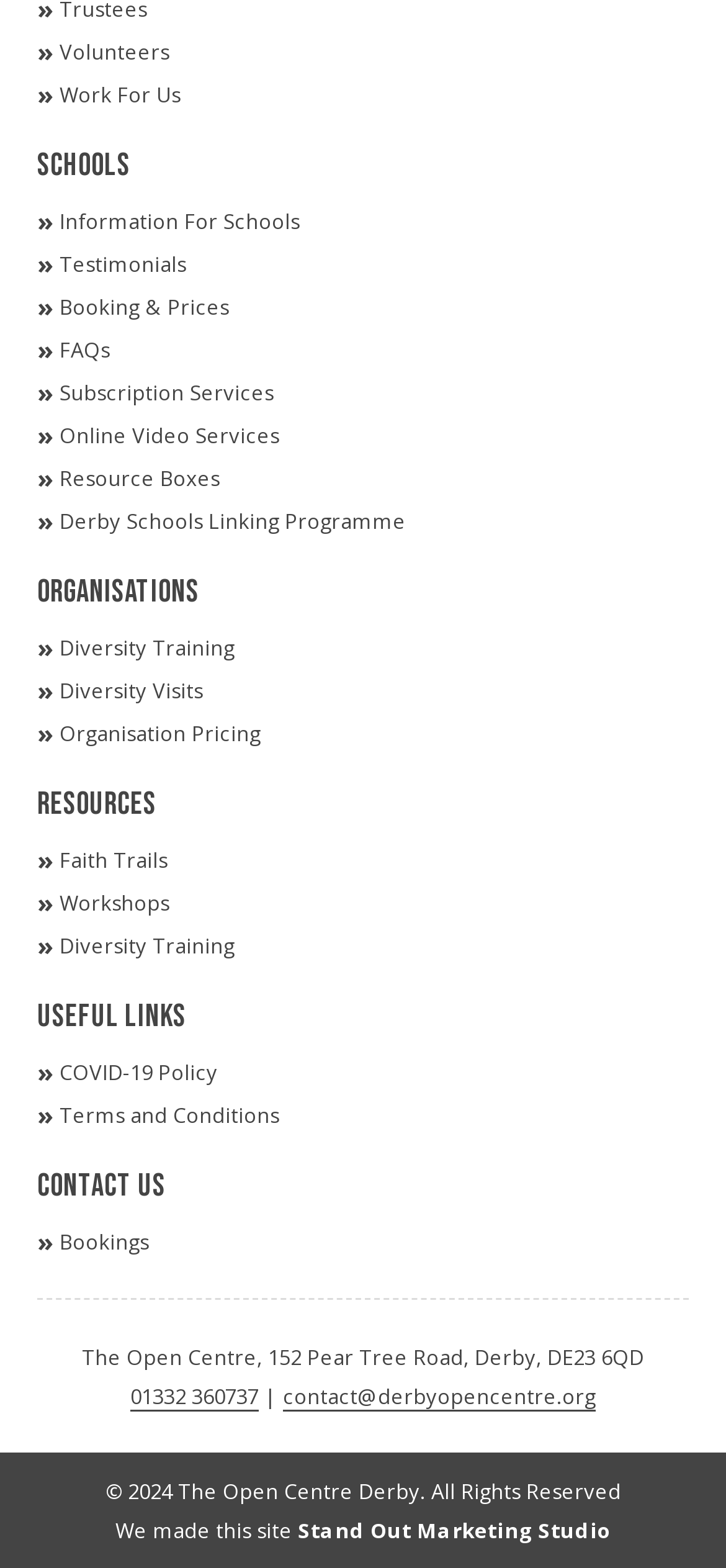Find the bounding box coordinates of the element's region that should be clicked in order to follow the given instruction: "Check the COVID-19 Policy". The coordinates should consist of four float numbers between 0 and 1, i.e., [left, top, right, bottom].

[0.051, 0.671, 0.949, 0.696]